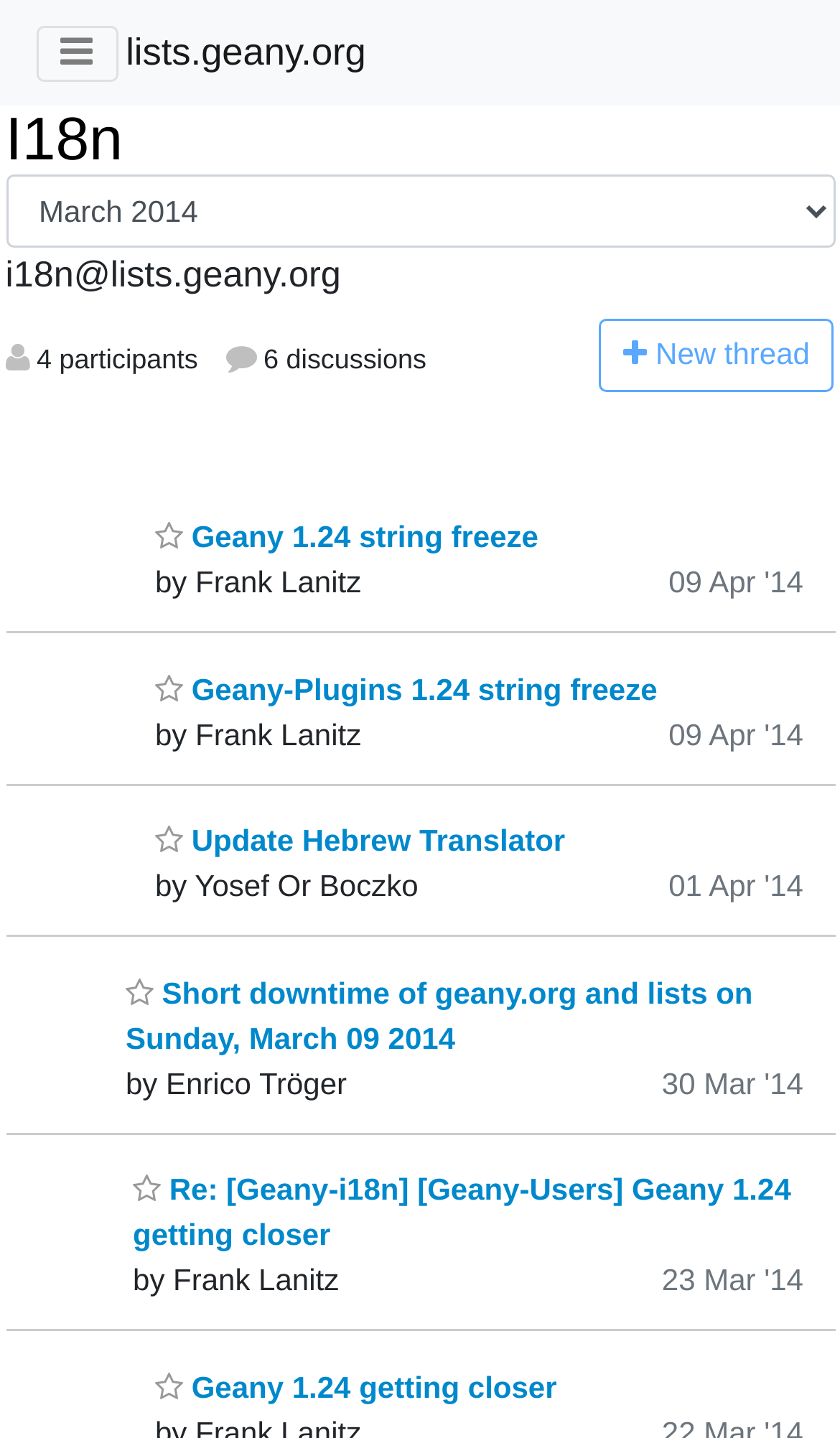Please determine the bounding box coordinates of the element's region to click in order to carry out the following instruction: "Click the New thread button". The coordinates should be four float numbers between 0 and 1, i.e., [left, top, right, bottom].

[0.713, 0.222, 0.994, 0.272]